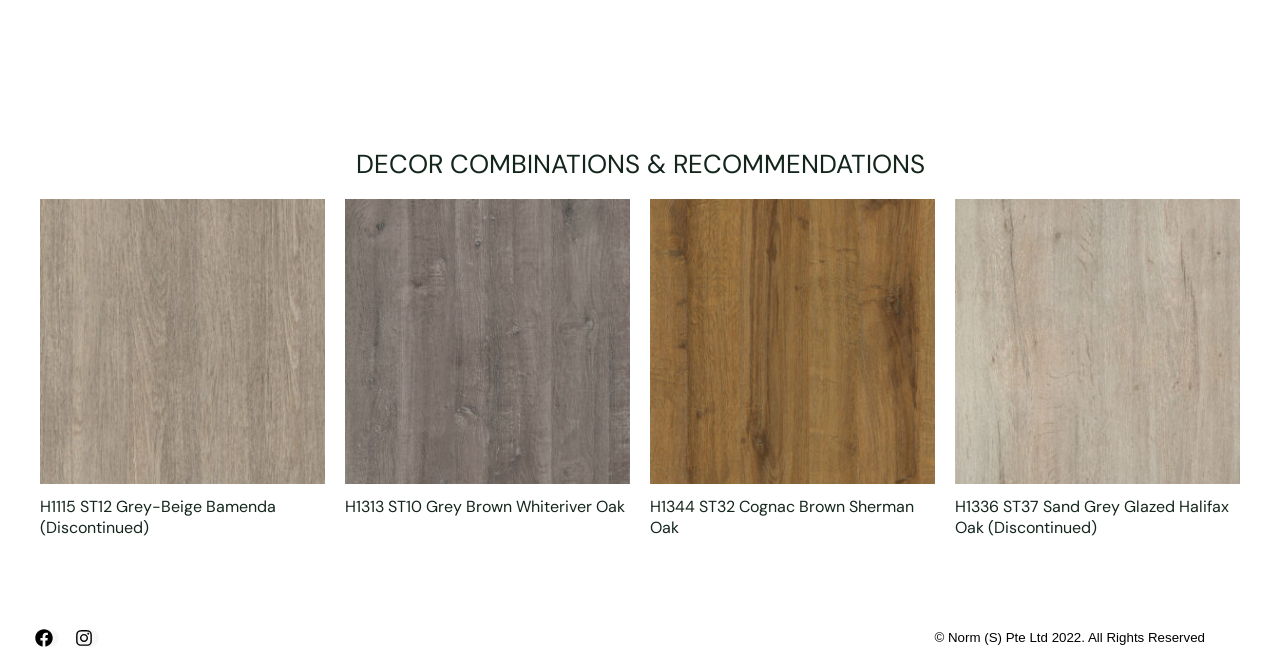Please specify the coordinates of the bounding box for the element that should be clicked to carry out this instruction: "Click on the link to H1336 ST37 Sand Grey Glazed Halifax Oak". The coordinates must be four float numbers between 0 and 1, formatted as [left, top, right, bottom].

[0.746, 0.298, 0.969, 0.723]